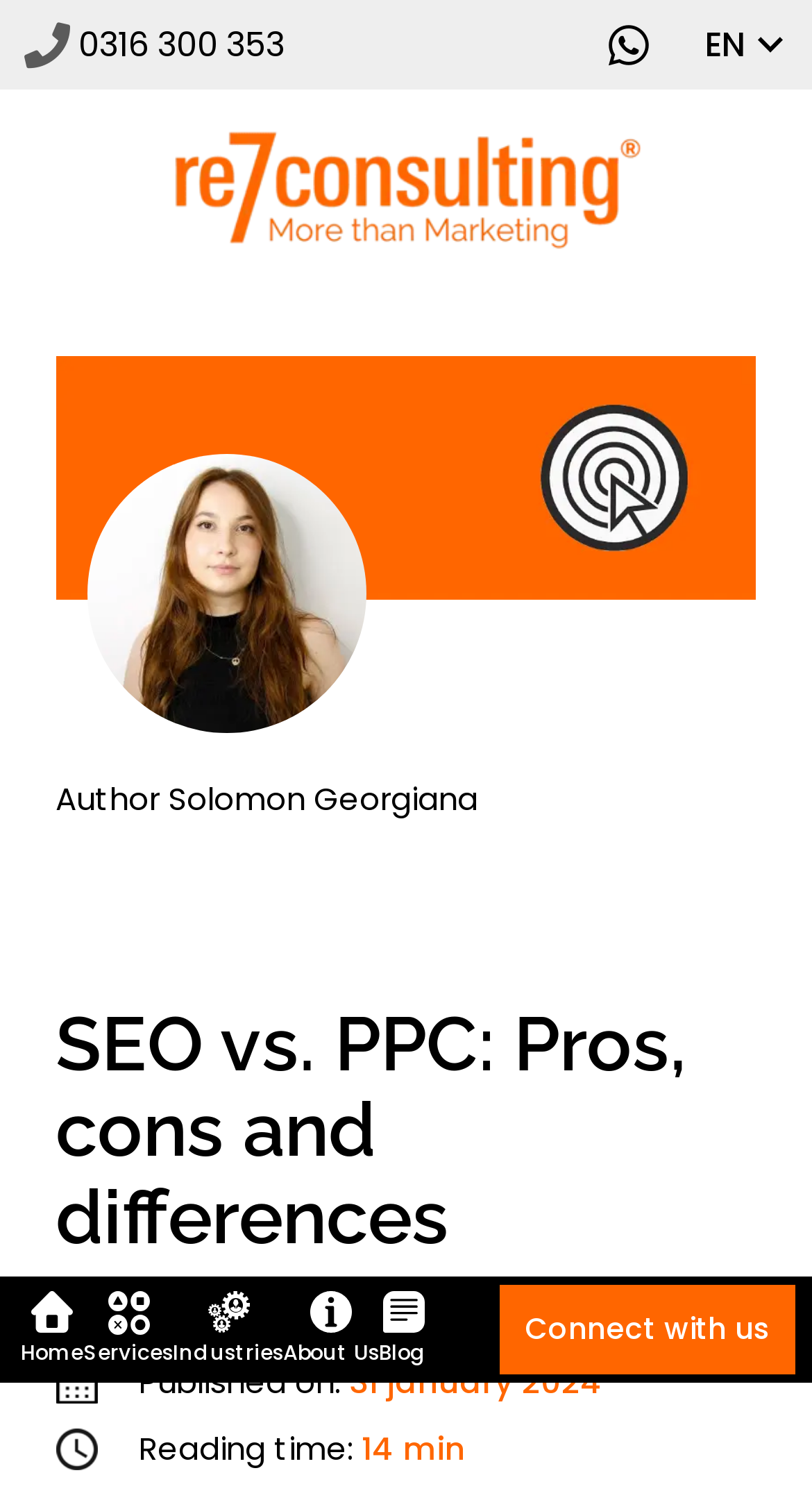Identify the bounding box coordinates of the clickable region necessary to fulfill the following instruction: "Click the 'Connect with us' button". The bounding box coordinates should be four float numbers between 0 and 1, i.e., [left, top, right, bottom].

[0.615, 0.862, 0.979, 0.922]